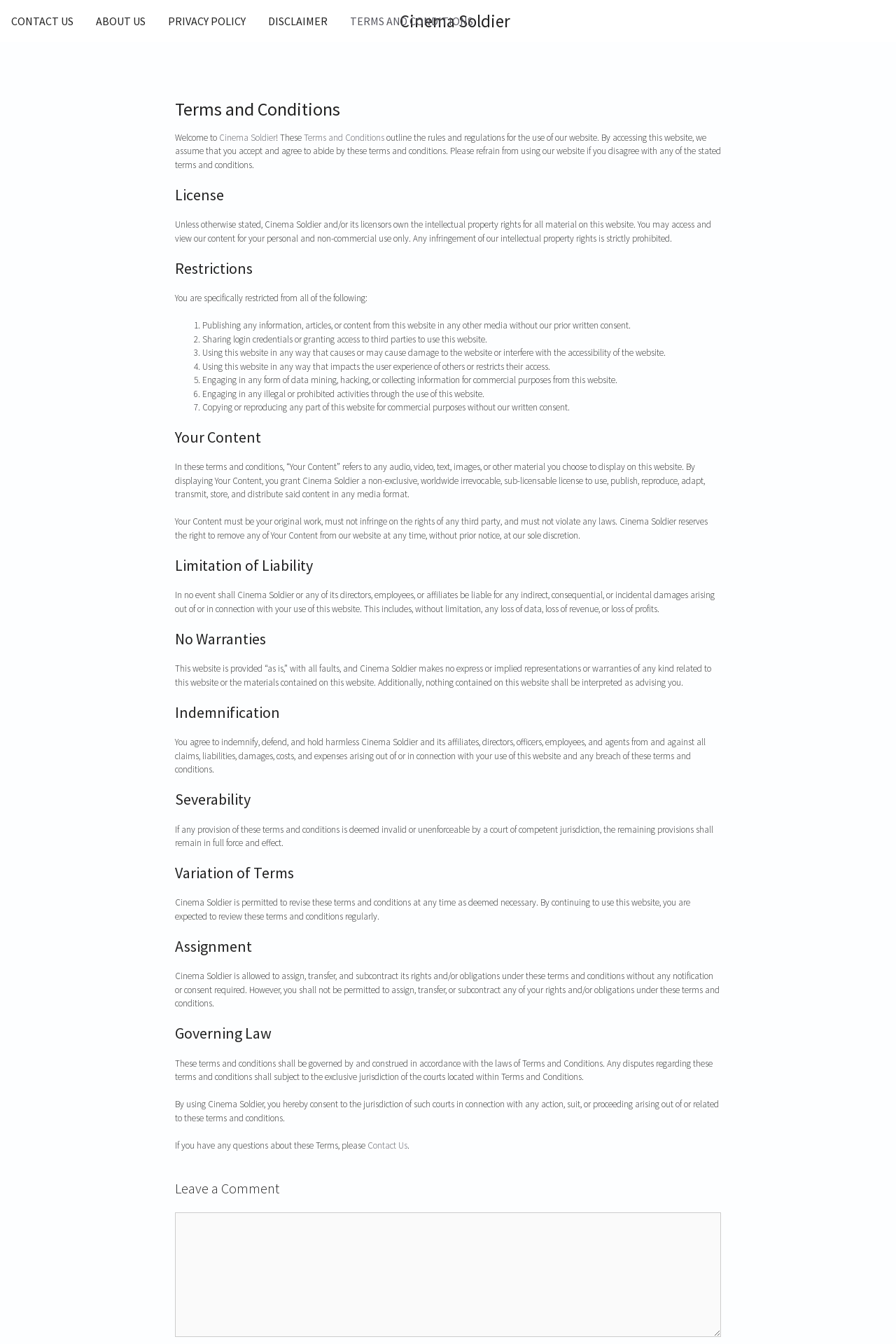Illustrate the webpage's structure and main components comprehensively.

The webpage is titled "Terms and Conditions - Cinema Soldier" and has a primary navigation menu at the top with links to "Cinema Soldier", "CONTACT US", "ABOUT US", "PRIVACY POLICY", "DISCLAIMER", and "TERMS AND CONDITIONS". Below the navigation menu, there is a heading "Terms and Conditions" followed by a brief introduction to the terms and conditions of using the website.

The main content of the webpage is divided into several sections, each with a heading and descriptive text. The sections include "License", "Restrictions", "Your Content", "Limitation of Liability", "No Warranties", "Indemnification", "Severability", "Variation of Terms", "Assignment", and "Governing Law". Each section outlines specific rules and regulations for using the website.

In the "Restrictions" section, there is a list of seven specific restrictions on using the website, including publishing information without consent, sharing login credentials, and engaging in illegal activities.

The webpage also has a "Leave a Comment" section at the bottom, where users can enter their comments in a text box.

Throughout the webpage, there are links to other pages, such as "Contact Us" and "Terms and Conditions", which are scattered throughout the text. The overall layout of the webpage is organized and easy to follow, with clear headings and concise text.